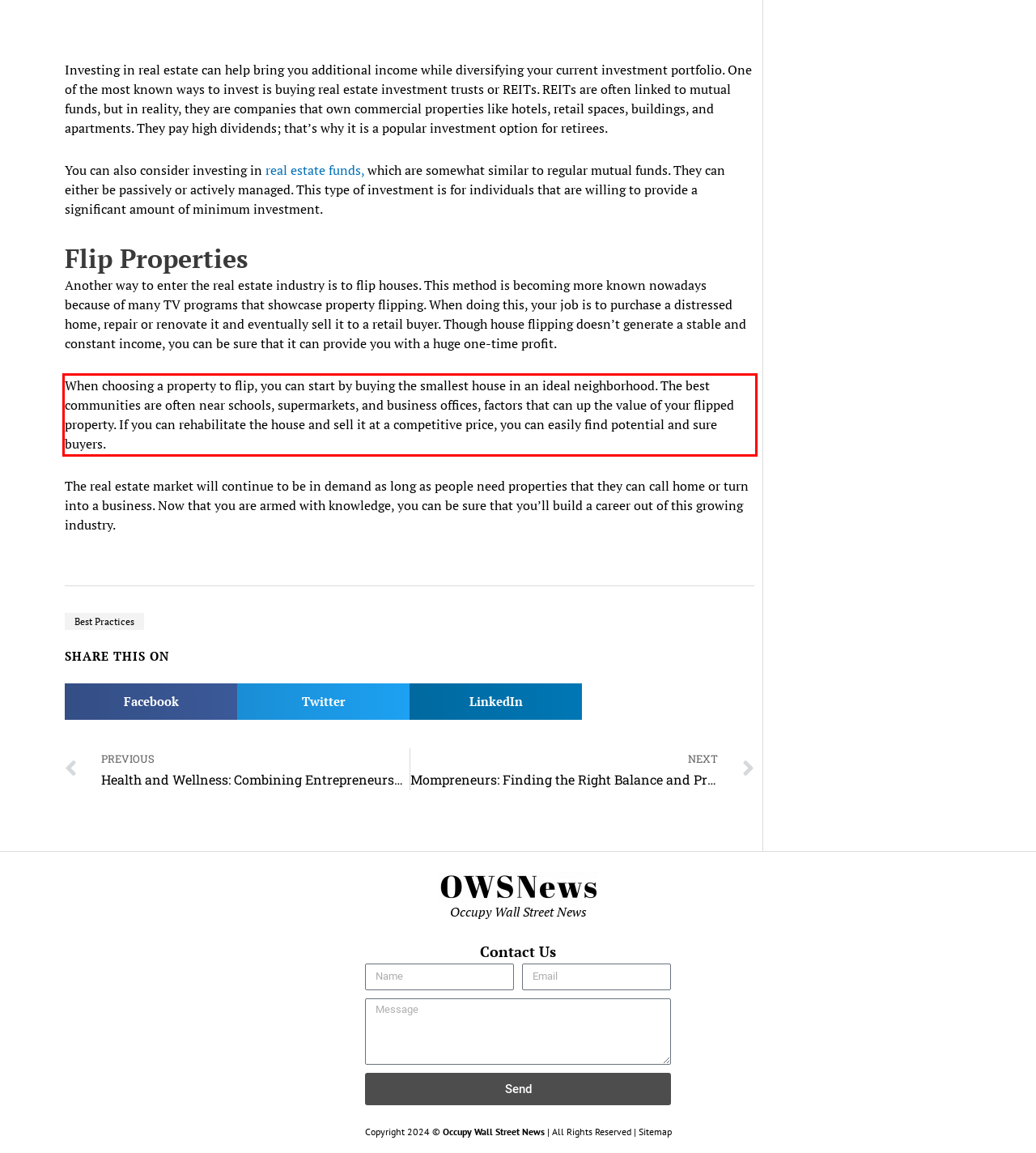Given a webpage screenshot with a red bounding box, perform OCR to read and deliver the text enclosed by the red bounding box.

When choosing a property to flip, you can start by buying the smallest house in an ideal neighborhood. The best communities are often near schools, supermarkets, and business offices, factors that can up the value of your flipped property. If you can rehabilitate the house and sell it at a competitive price, you can easily find potential and sure buyers.